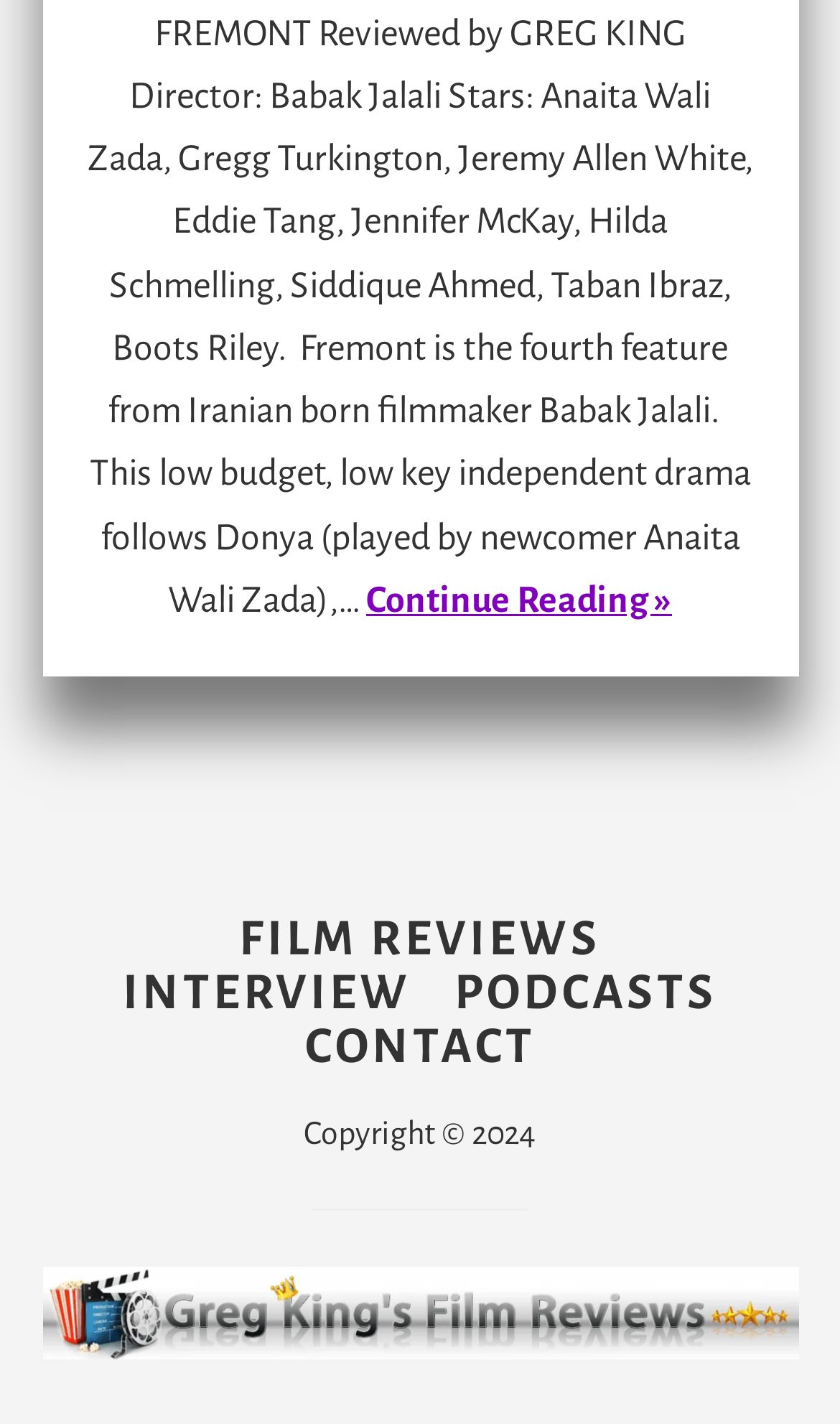Provide the bounding box coordinates of the HTML element described as: "Film Reviews". The bounding box coordinates should be four float numbers between 0 and 1, i.e., [left, top, right, bottom].

[0.259, 0.642, 0.741, 0.679]